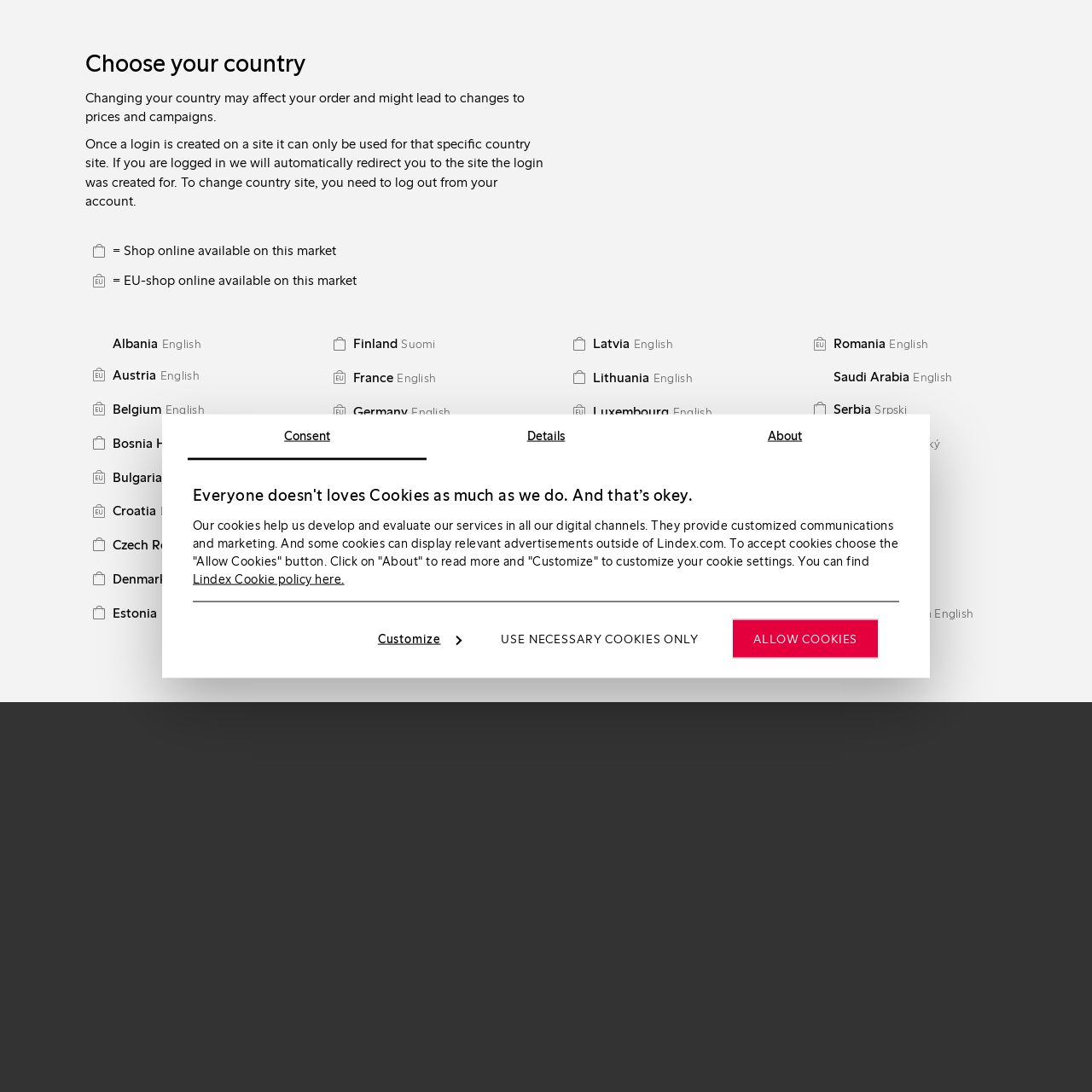Please identify the bounding box coordinates of the element I should click to complete this instruction: 'Click on 'Women' category'. The coordinates should be given as four float numbers between 0 and 1, like this: [left, top, right, bottom].

[0.168, 0.118, 0.253, 0.156]